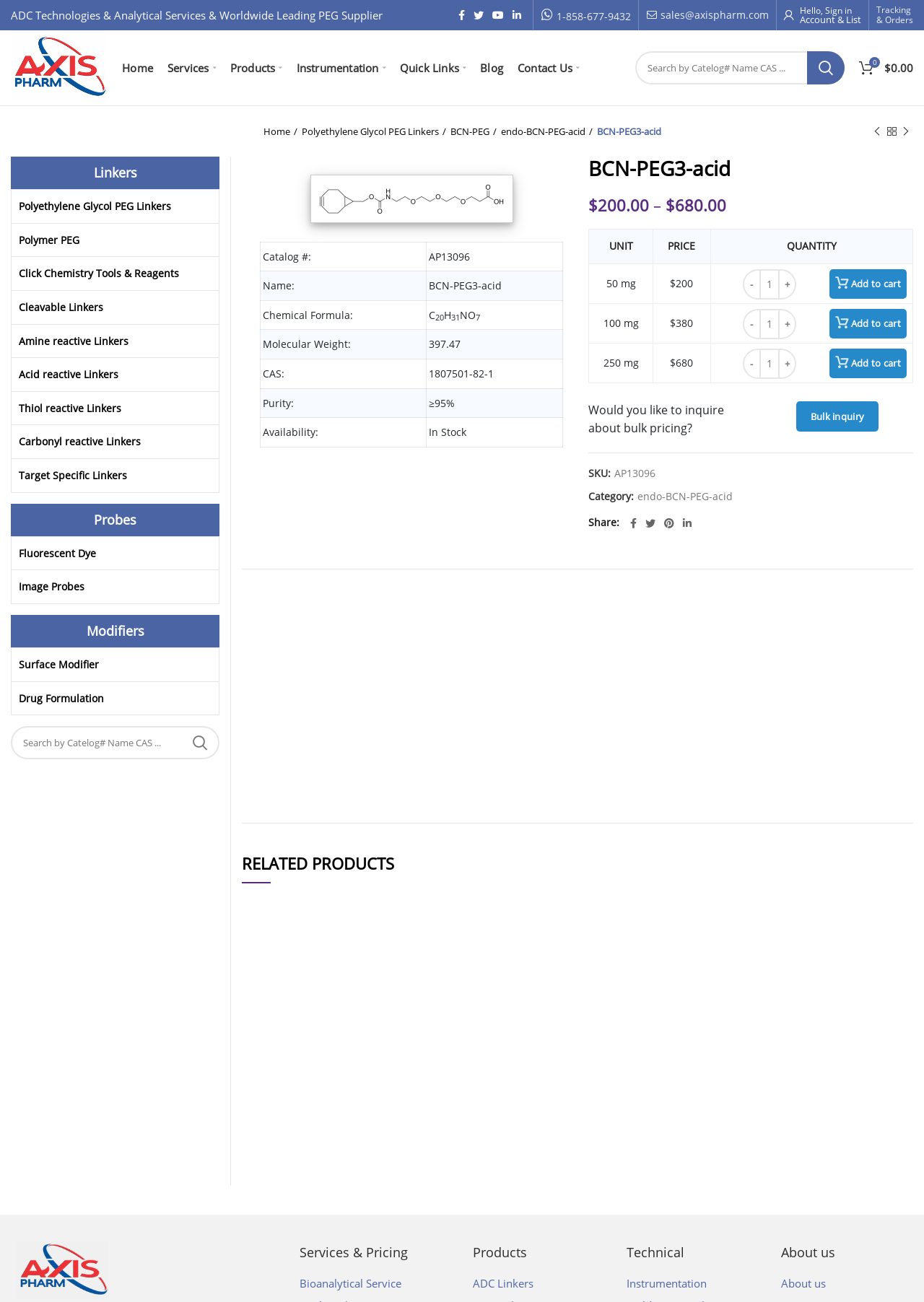Detail the features and information presented on the webpage.

This webpage is about a chemical product called BCN-PEG3-acid, with a CAS number of 1807501-82-1. The page is divided into several sections. At the top, there is a navigation bar with links to various services, products, and instrumentation, as well as a search bar. Below the navigation bar, there is a section with social media links, a phone number, and an email address.

The main content of the page is divided into two columns. On the left, there is a table with detailed information about the product, including its catalog number, name, chemical formula, molecular weight, CAS number, purity, and availability. On the right, there is an image of the product.

Below the table, there is a section with pricing information, including a table with different unit sizes and their corresponding prices. The table also allows users to add the product to their cart.

At the bottom of the page, there are links to related products, including previous and next products in the series. There is also a section with a heading "BCN-PEG3-acid" and some text describing the product.

Throughout the page, there are several buttons and links that allow users to interact with the content, such as adding products to their cart, searching for products, and navigating to other pages on the website.